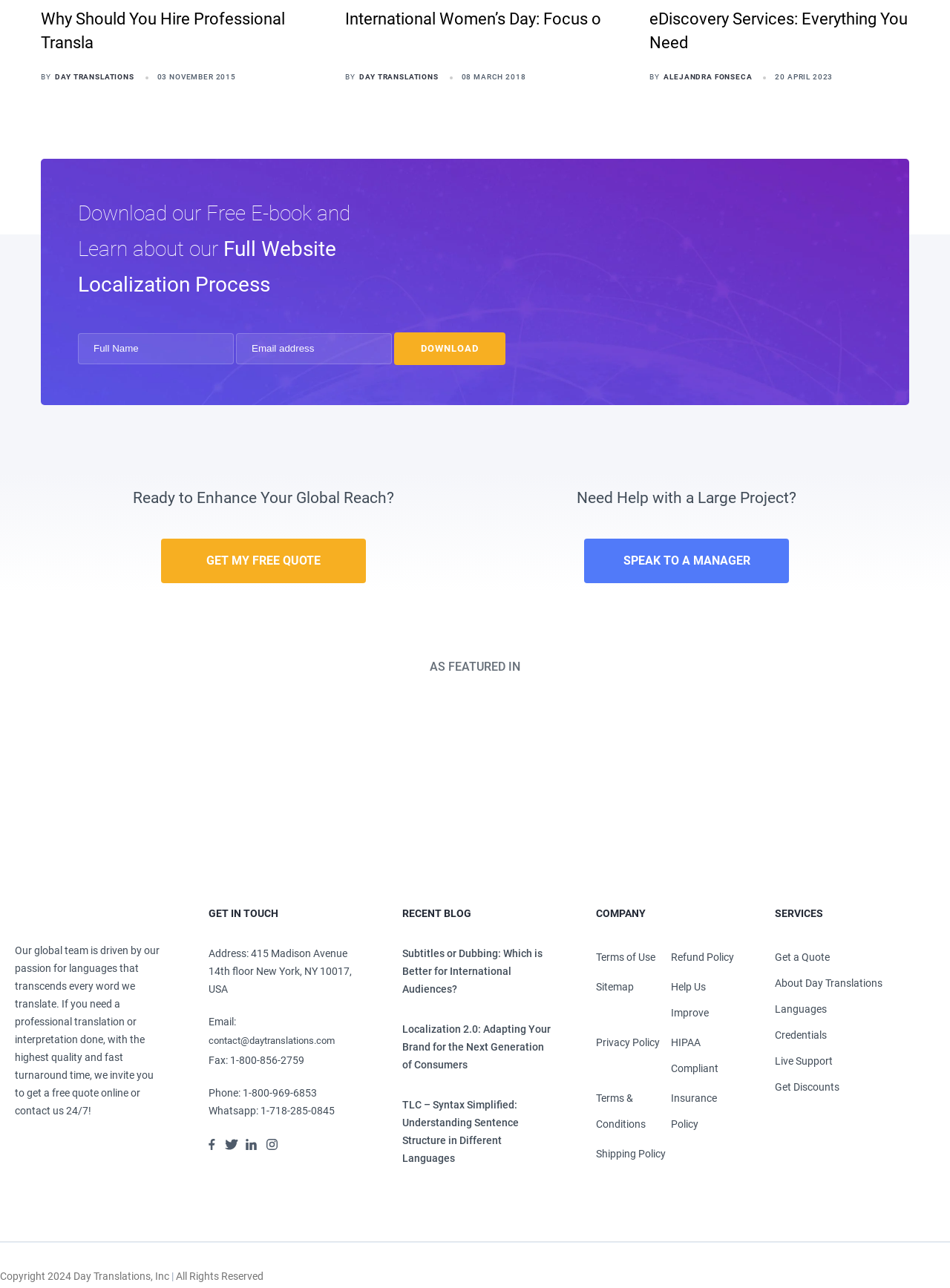Pinpoint the bounding box coordinates of the clickable area needed to execute the instruction: "Speak to a manager". The coordinates should be specified as four float numbers between 0 and 1, i.e., [left, top, right, bottom].

[0.615, 0.418, 0.83, 0.453]